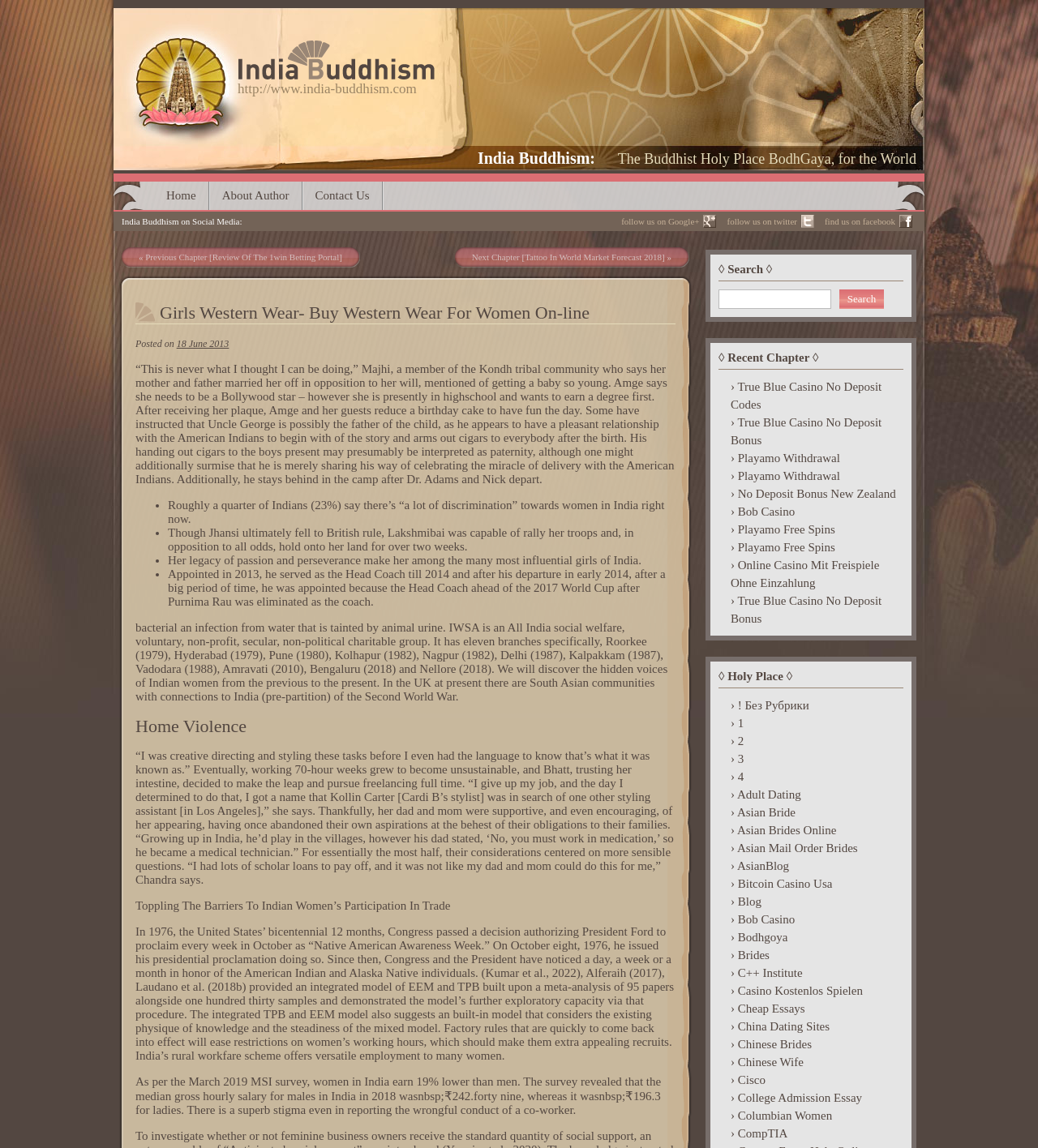Describe all the visual and textual components of the webpage comprehensively.

The webpage is about India Buddhism and Girls Western Wear, with a focus on women's empowerment and social issues. At the top, there is a logo and a navigation menu with links to "Home", "About Author", and "Contact Us". Below this, there are social media links to Facebook, Twitter, and Google+. 

The main content area is divided into several sections. The first section has a heading "Girls Western Wear- Buy Western Wear For Women On-line" and a subheading "Posted on 18 June 2013". This section contains a long article with several paragraphs discussing women's issues, including child marriage, education, and career choices. The article also mentions the importance of women's participation in trade and the need to break down barriers.

The next section has a heading "Home Violence" and contains a list of bullet points discussing various social issues, including domestic violence, women's rights, and education. 

The following sections have headings such as "Toppling The Barriers To Indian Women’s Participation In Trade", "Native American Awareness Week", and "Factory rules that are quickly to come into effect will ease restrictions on women’s working hours". These sections contain more articles and lists discussing women's empowerment, social issues, and education.

On the right side of the page, there are several sections with headings such as "Search", "Recent Chapter", and "Holy Place". These sections contain links to various articles and websites, including online casinos, dating sites, and educational resources.

Overall, the webpage appears to be a blog or online magazine focused on women's empowerment, social issues, and education, with a mix of articles, lists, and links to external resources.